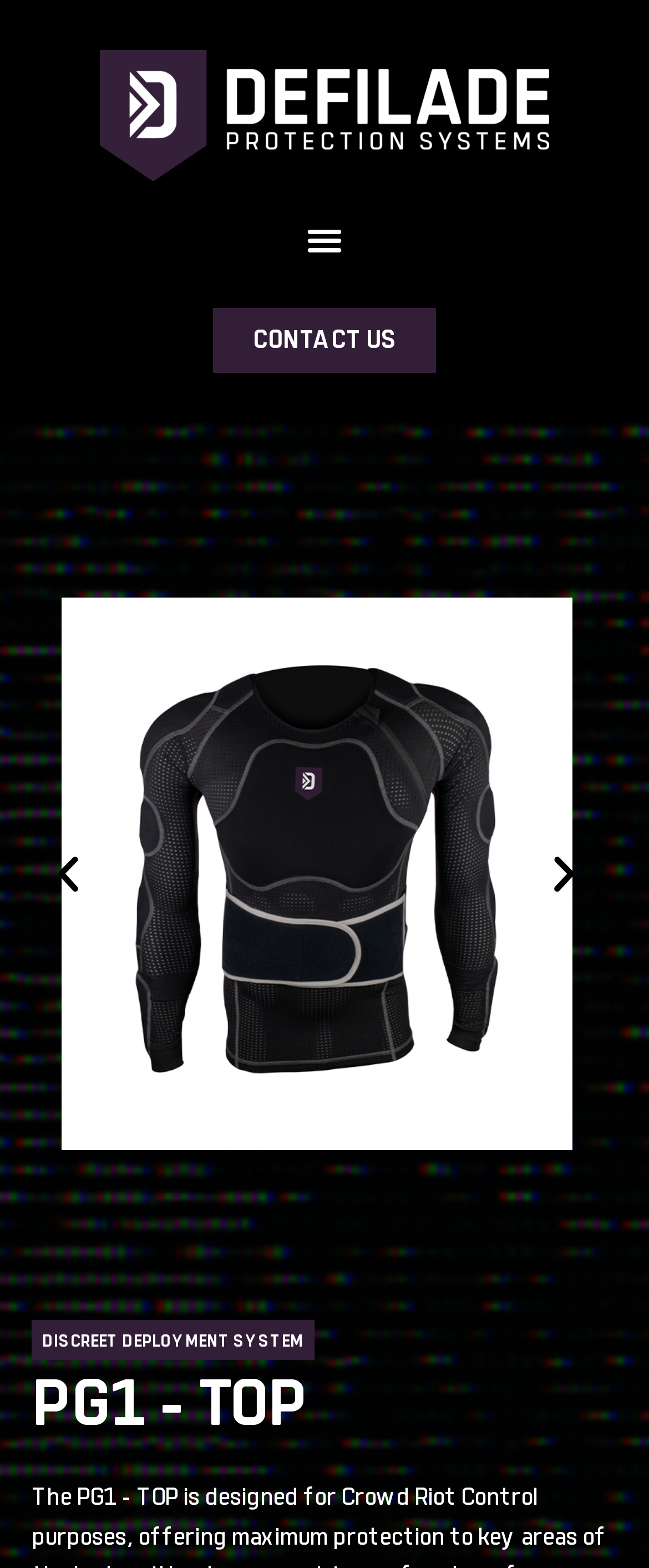What is the function of the 'Menu Toggle' button?
Refer to the image and answer the question using a single word or phrase.

to toggle menu